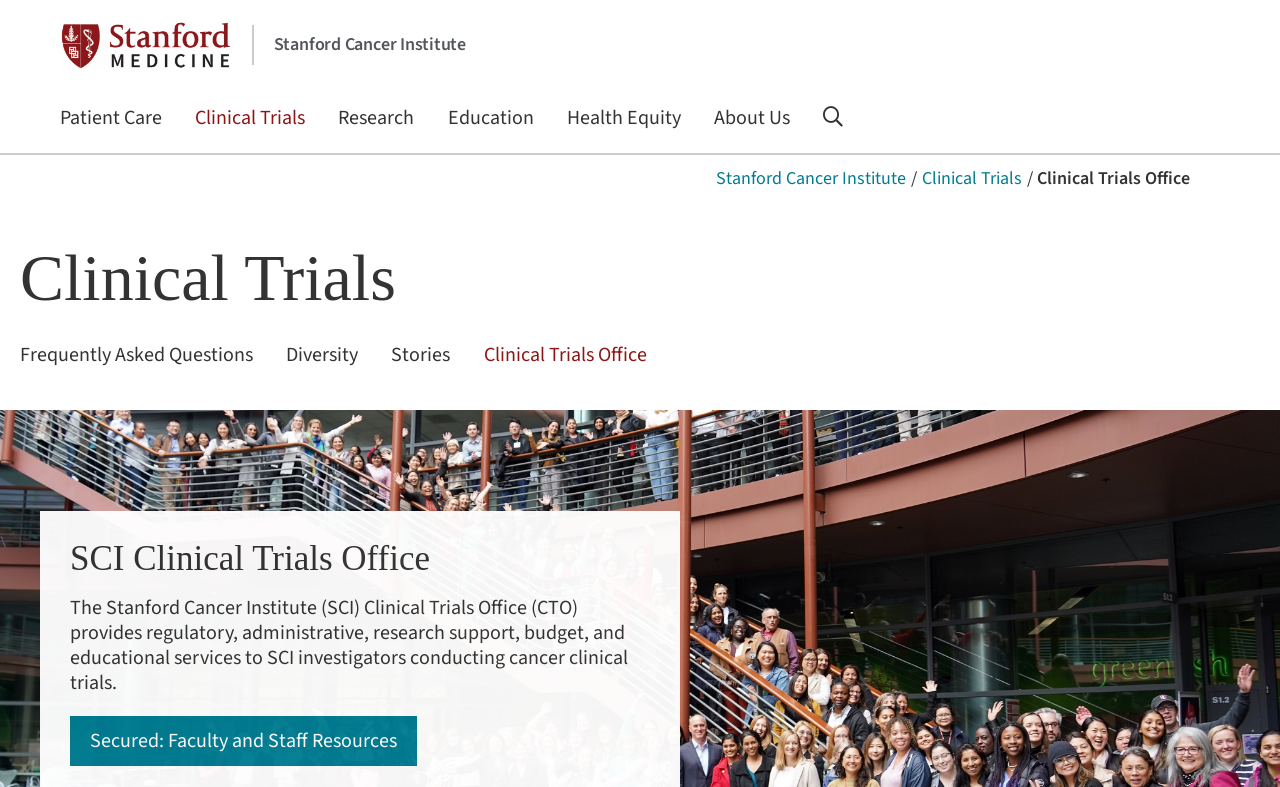Is the 'Clinical Trials' link located to the right of the 'Patient Care' link?
Please provide a full and detailed response to the question.

I compared the x1 and x2 coordinates of the 'Clinical Trials' link and the 'Patient Care' link. The 'Patient Care' link has x1 and x2 coordinates of 0.047 and 0.127, respectively, while the 'Clinical Trials' link has x1 and x2 coordinates of 0.152 and 0.238, respectively. Since the x1 coordinate of the 'Clinical Trials' link is greater than the x2 coordinate of the 'Patient Care' link, the 'Clinical Trials' link is located to the right of the 'Patient Care' link.